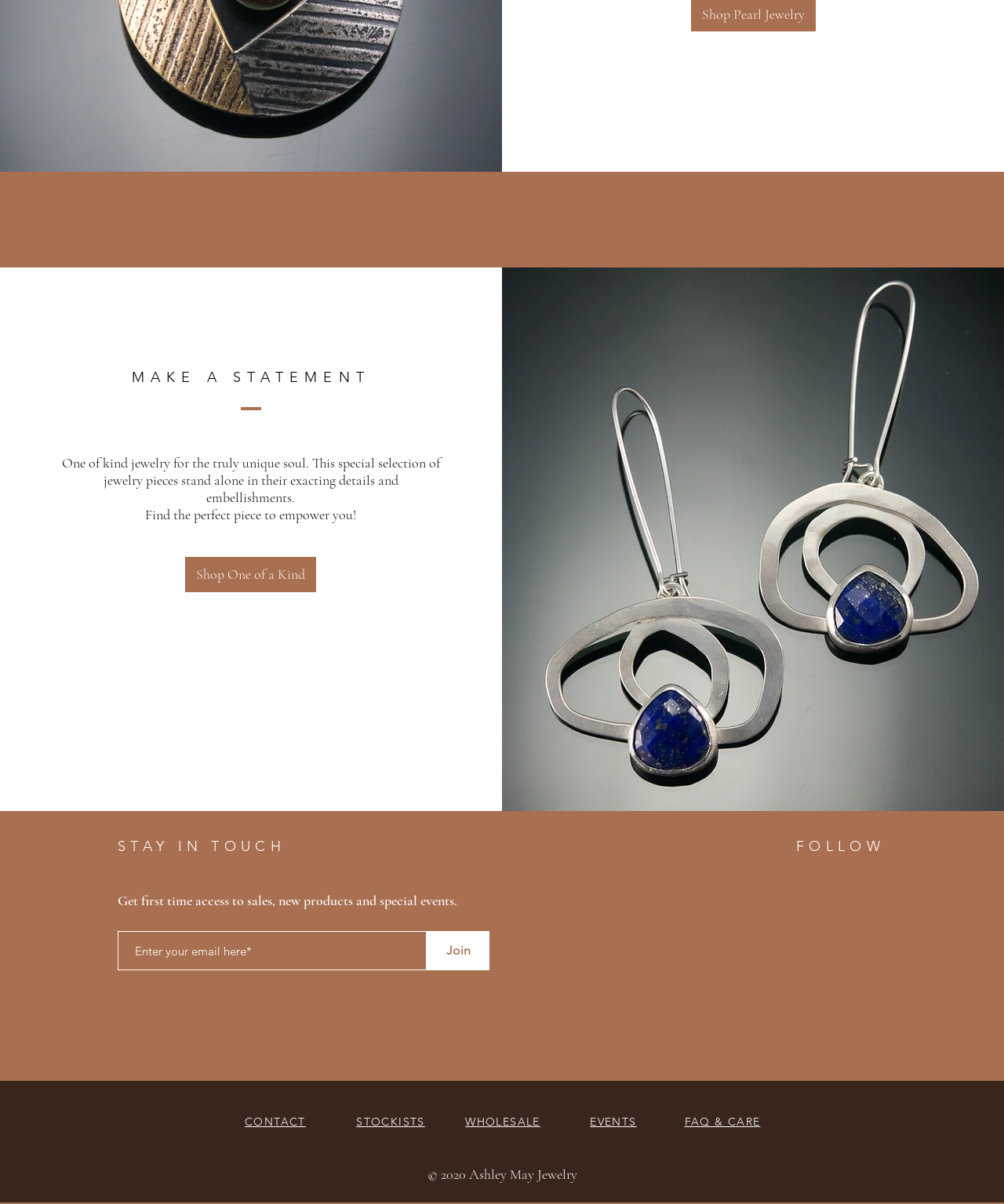Give a short answer using one word or phrase for the question:
What social media platforms are available for following?

Facebook, Instagram